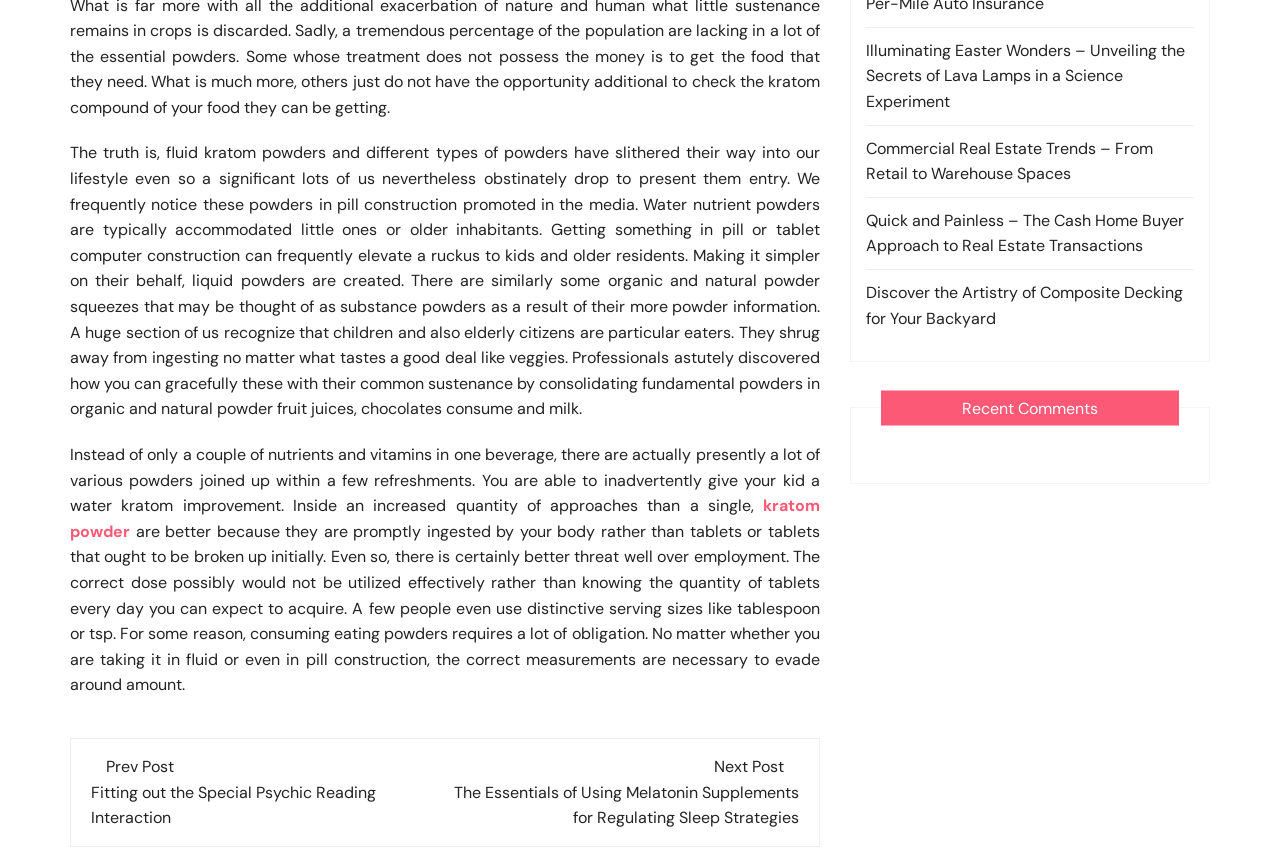Please determine the bounding box of the UI element that matches this description: kratom powder. The coordinates should be given as (top-left x, top-left y, bottom-right x, bottom-right y), with all values between 0 and 1.

[0.055, 0.584, 0.641, 0.639]